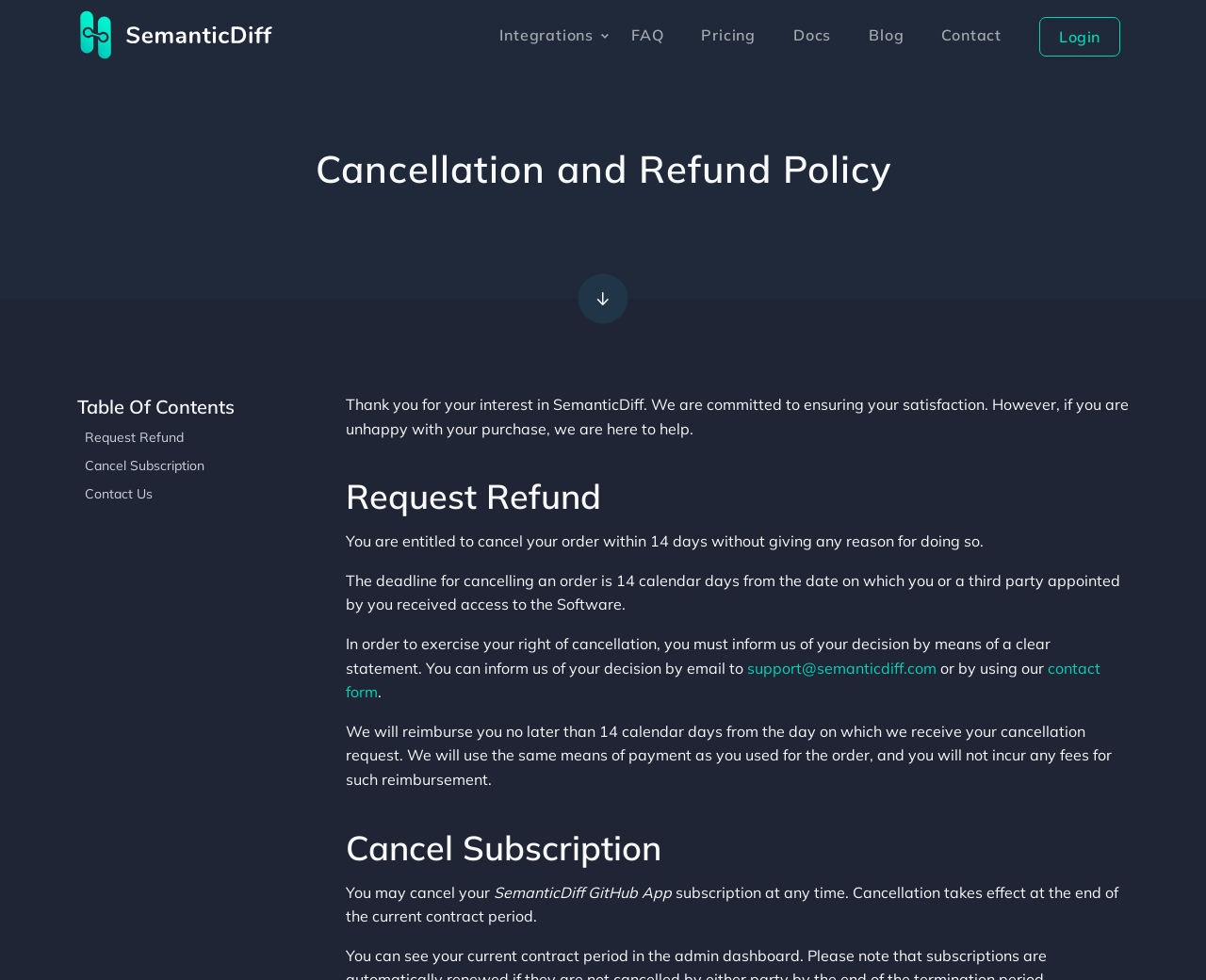Locate the bounding box coordinates of the clickable area to execute the instruction: "Contact Us". Provide the coordinates as four float numbers between 0 and 1, represented as [left, top, right, bottom].

[0.07, 0.496, 0.24, 0.513]